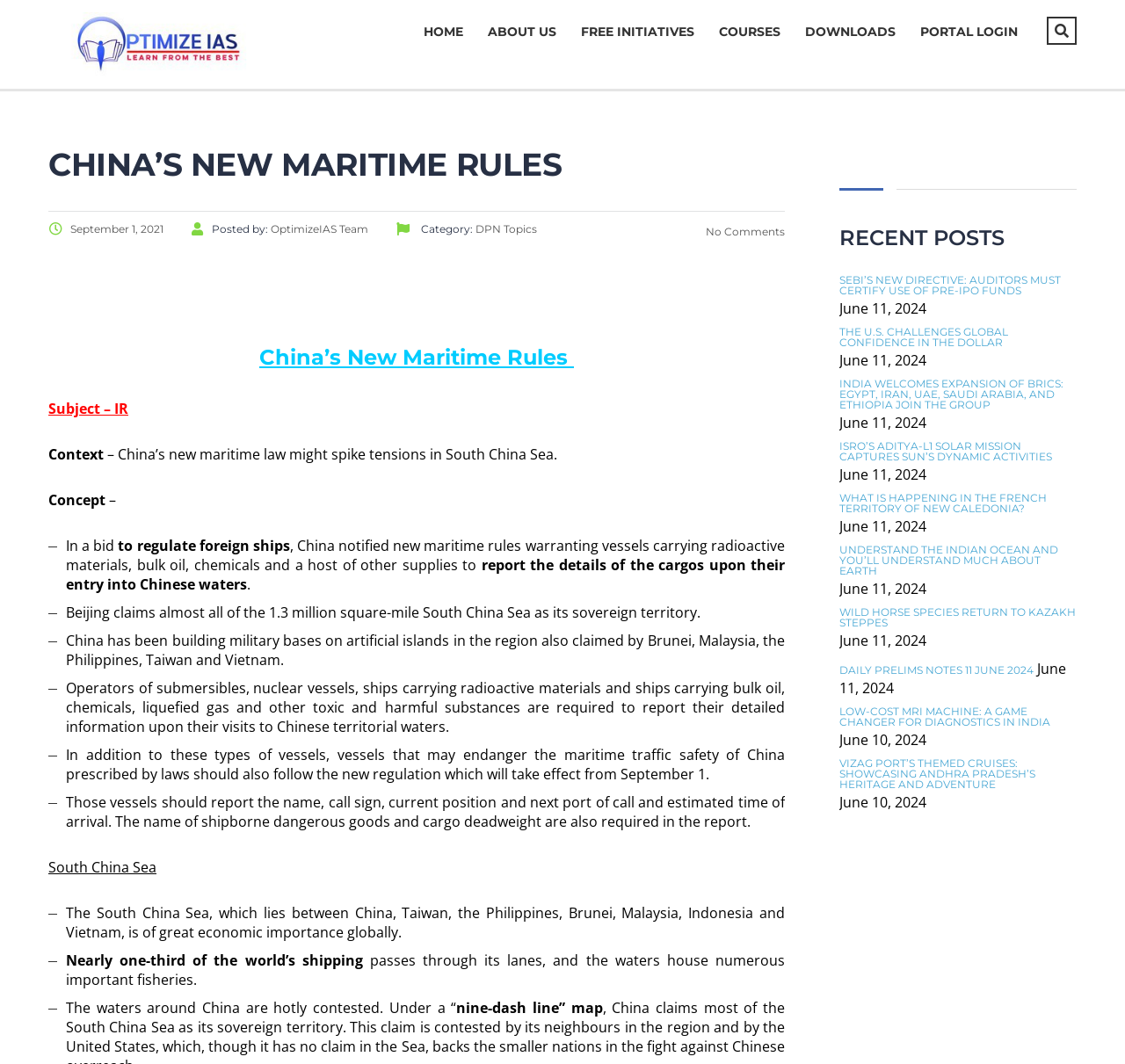Highlight the bounding box coordinates of the region I should click on to meet the following instruction: "Click on the HOME link".

[0.377, 0.016, 0.412, 0.044]